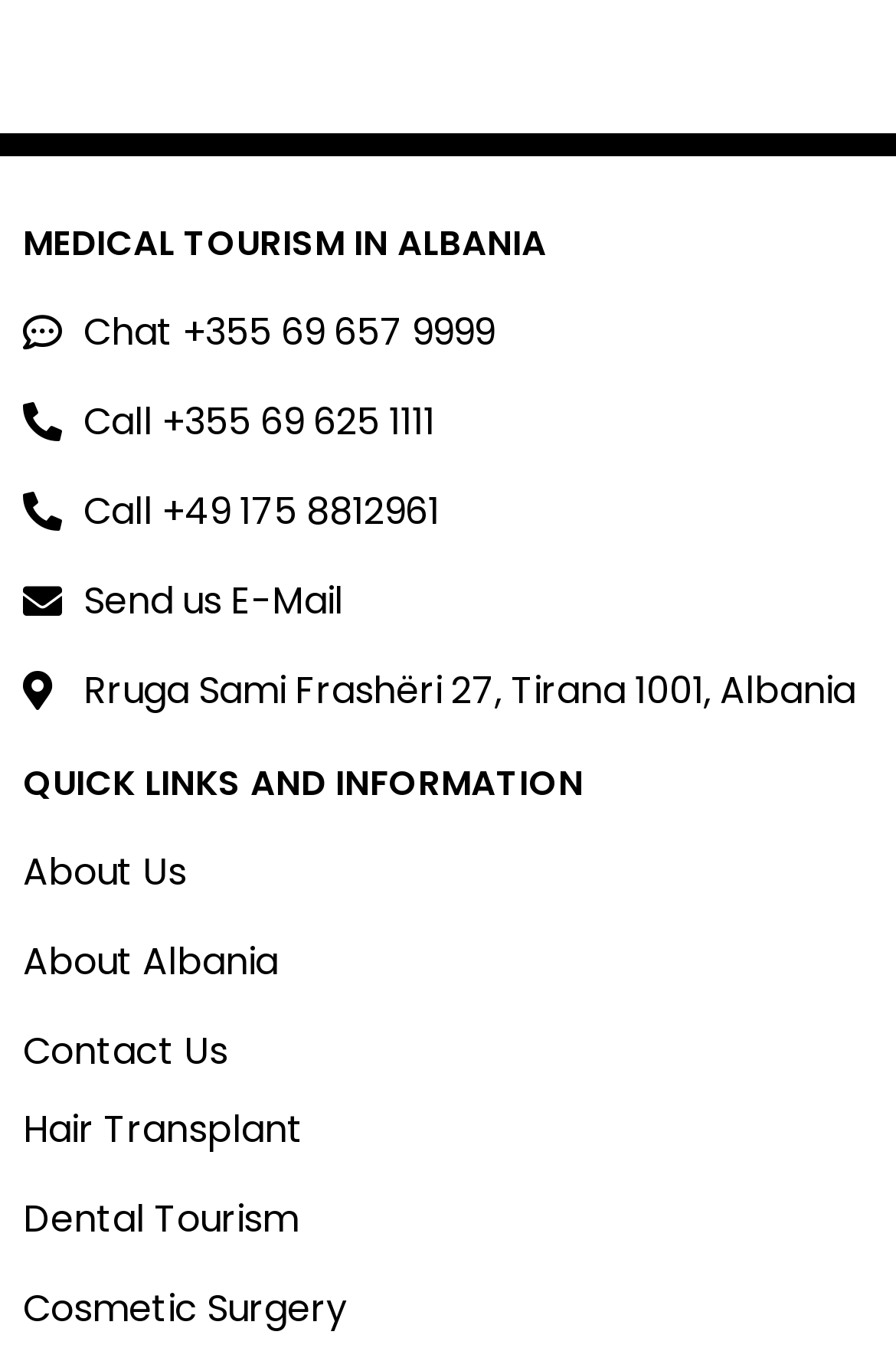Locate the bounding box coordinates of the element to click to perform the following action: 'Get in touch with the company via email'. The coordinates should be given as four float values between 0 and 1, in the form of [left, top, right, bottom].

[0.026, 0.422, 0.974, 0.462]